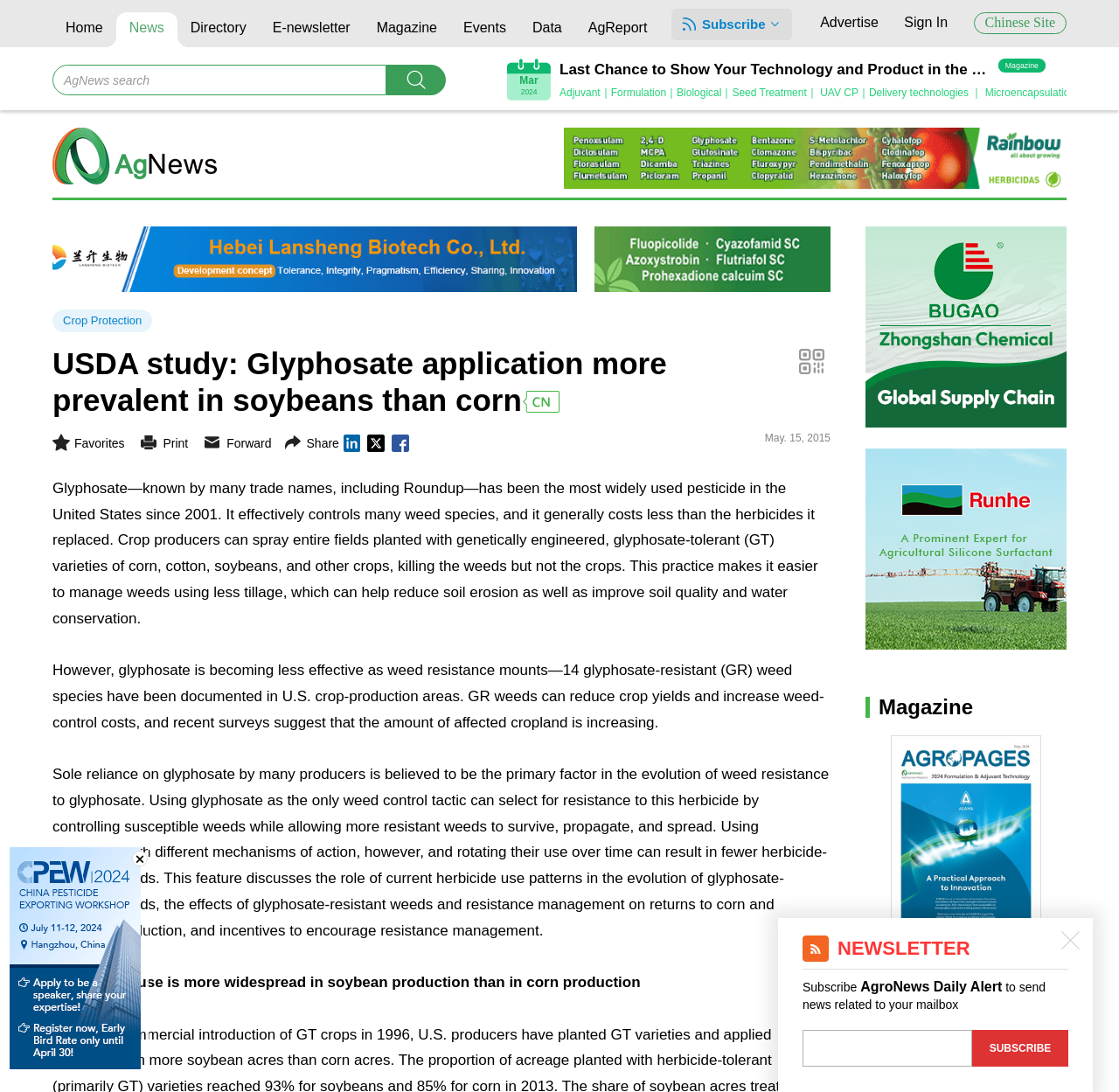Given the element description: "Chinese Site", predict the bounding box coordinates of the UI element it refers to, using four float numbers between 0 and 1, i.e., [left, top, right, bottom].

[0.87, 0.011, 0.953, 0.031]